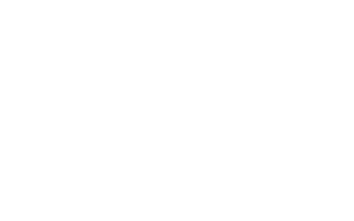Elaborate on the contents of the image in a comprehensive manner.

The image depicts a visual representation associated with "Baby Wet Wipes PCD Franchise Company in India." This image likely serves as a logo or promotional graphic relevant to the baby care products industry, emphasizing themes of cleanliness and gentle care for infants. It is positioned within a related article, underscoring the importance of quality in baby care products. The context suggests that it may appeal to potential partners or consumers interested in baby wipes and related products through franchise opportunities.